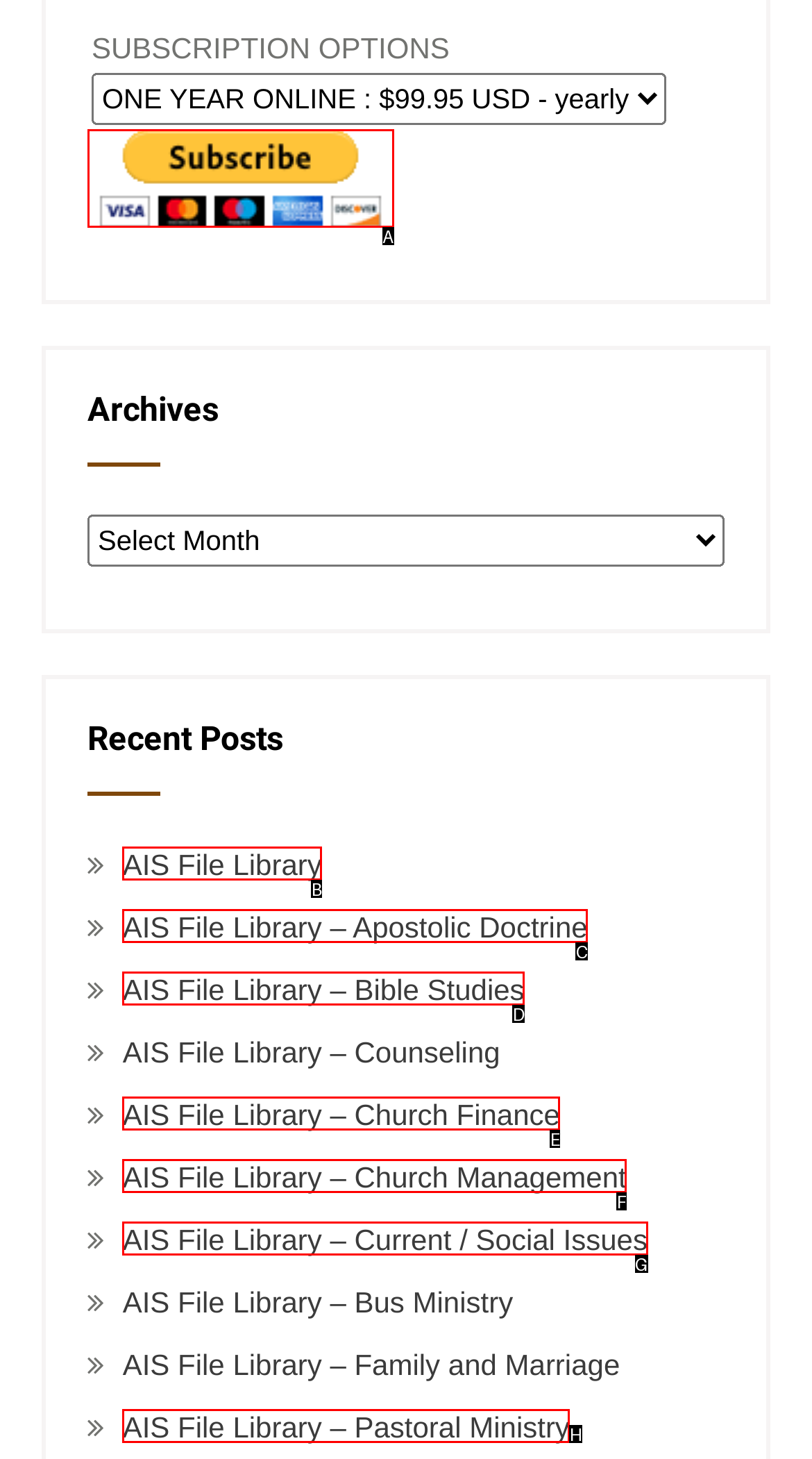From the given options, indicate the letter that corresponds to the action needed to complete this task: Pay with PayPal. Respond with only the letter.

A